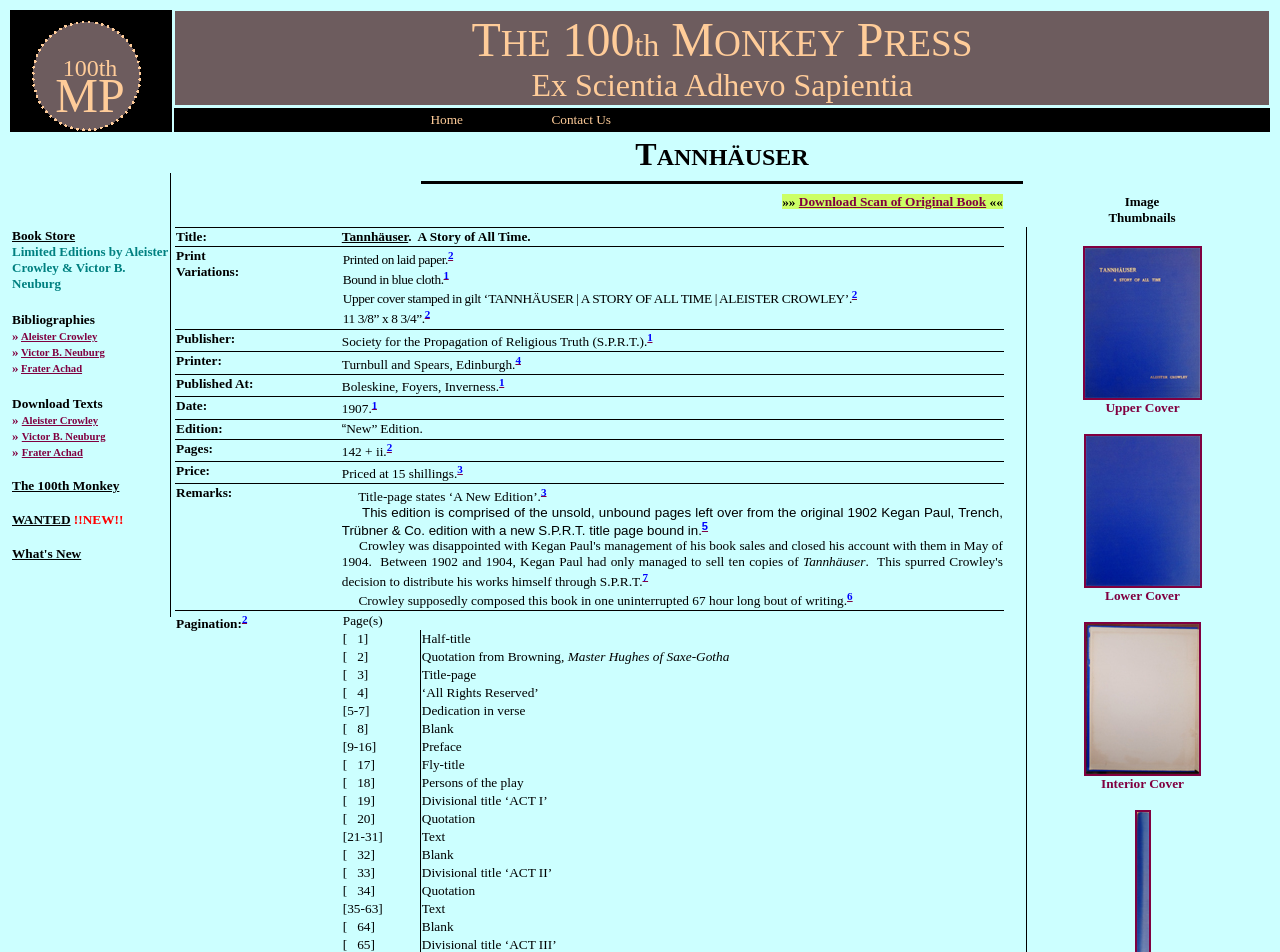Please identify the bounding box coordinates of the region to click in order to complete the task: "Click on Home". The coordinates must be four float numbers between 0 and 1, specified as [left, top, right, bottom].

[0.294, 0.116, 0.362, 0.137]